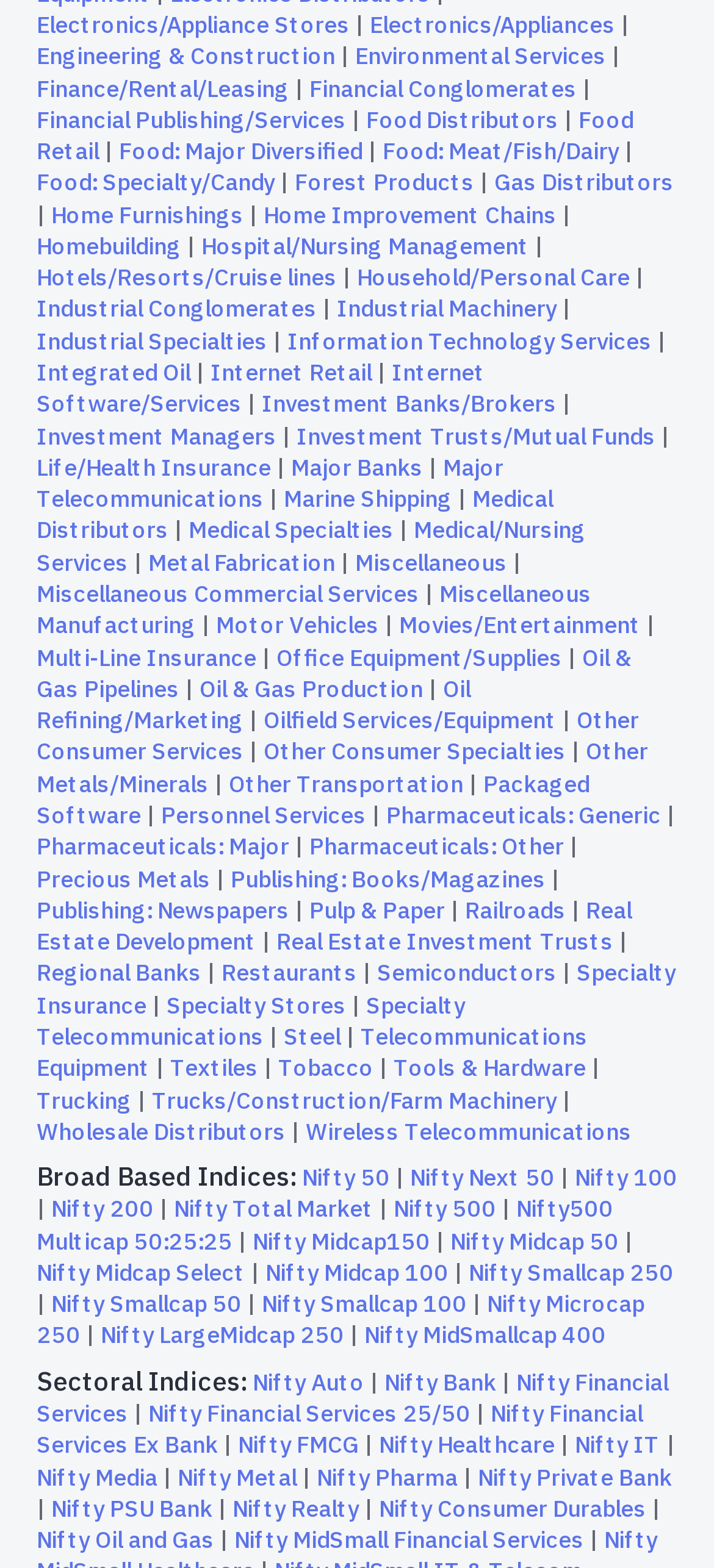Please determine the bounding box coordinates of the element to click on in order to accomplish the following task: "Learn about Industrial Machinery". Ensure the coordinates are four float numbers ranging from 0 to 1, i.e., [left, top, right, bottom].

[0.472, 0.187, 0.779, 0.206]